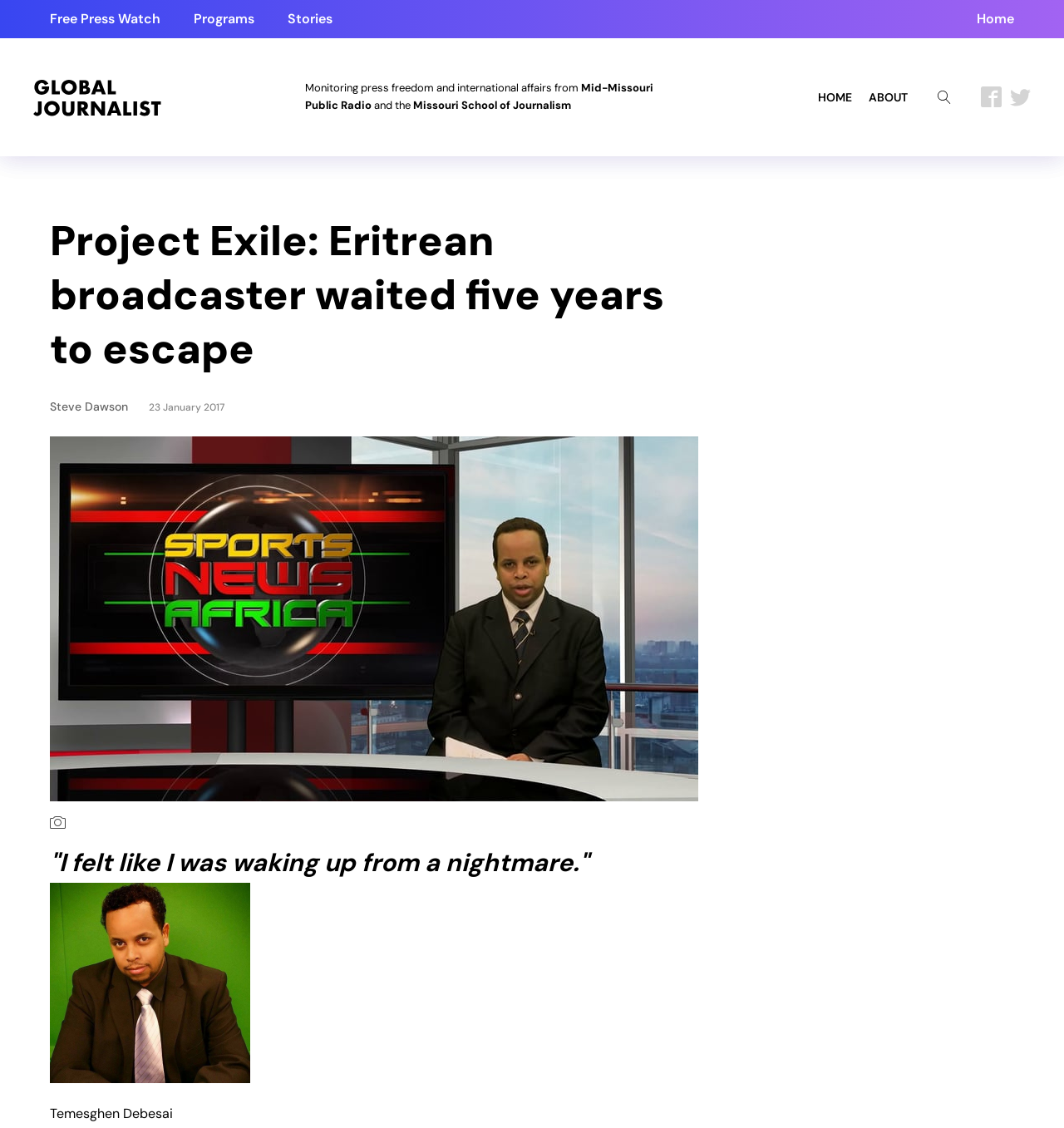Please identify the bounding box coordinates of the element on the webpage that should be clicked to follow this instruction: "Follow on Facebook". The bounding box coordinates should be given as four float numbers between 0 and 1, formatted as [left, top, right, bottom].

[0.922, 0.077, 0.941, 0.095]